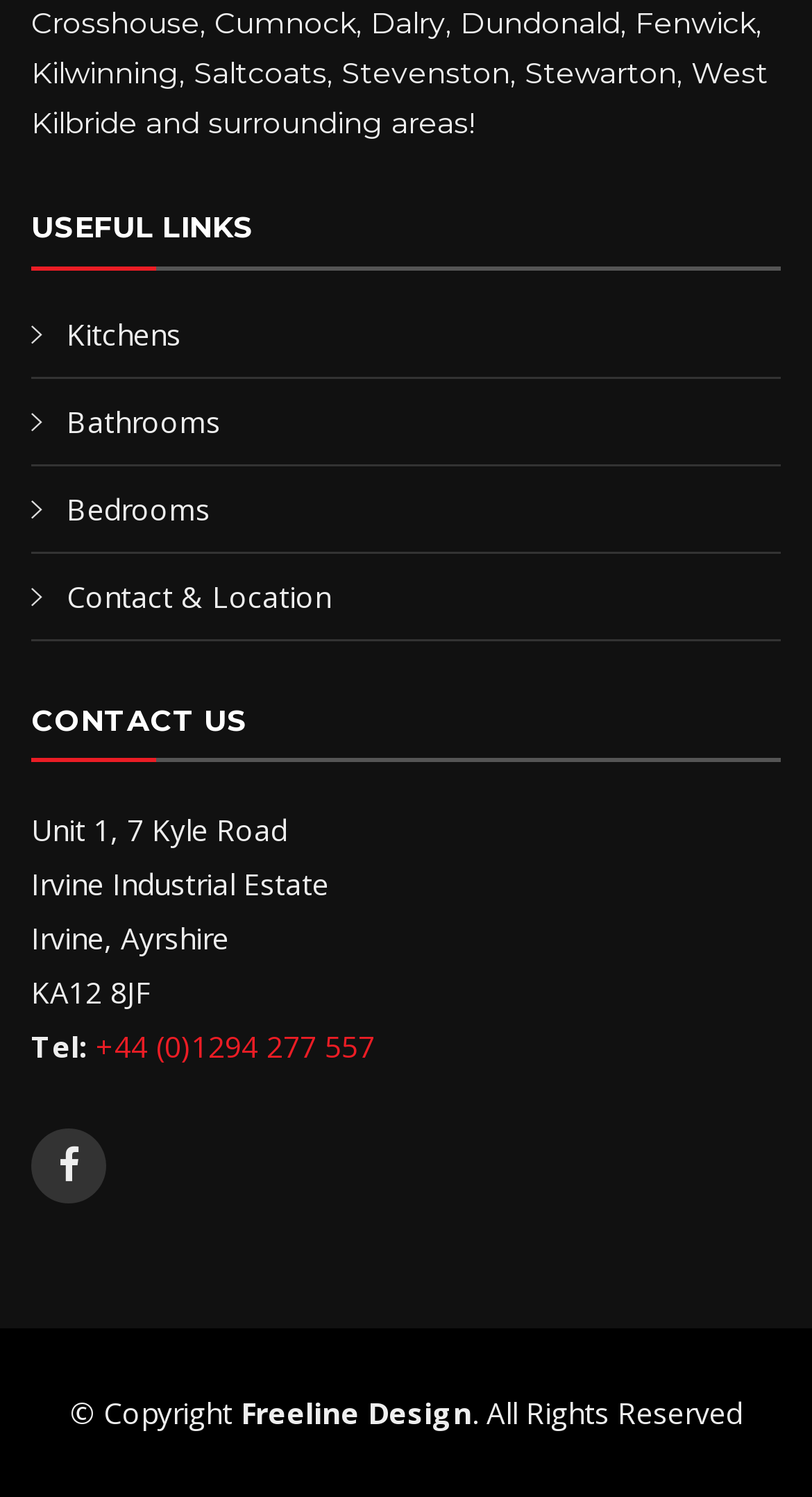Using the webpage screenshot and the element description Kitchens, determine the bounding box coordinates. Specify the coordinates in the format (top-left x, top-left y, bottom-right x, bottom-right y) with values ranging from 0 to 1.

[0.082, 0.209, 0.223, 0.236]